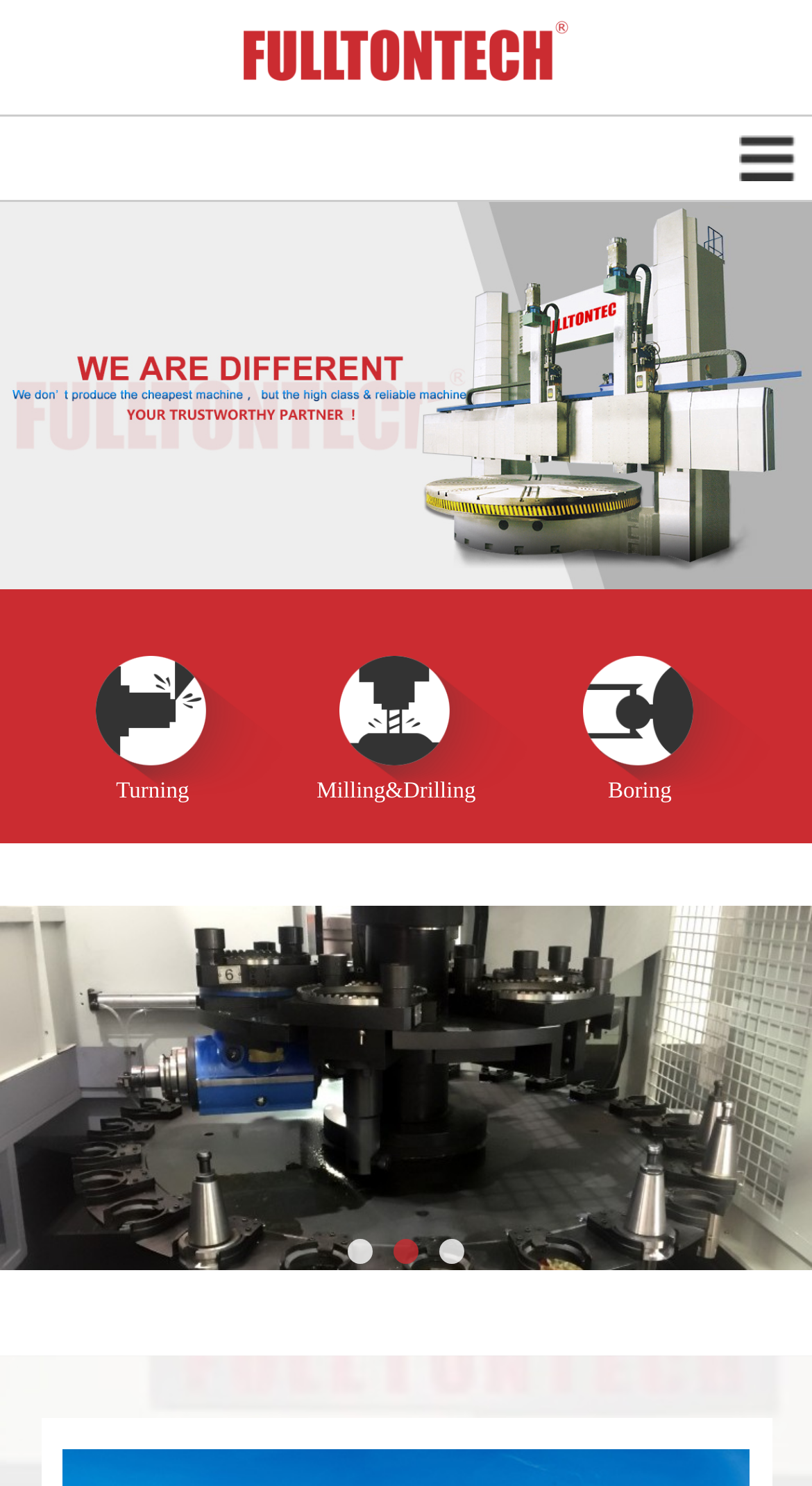Create a detailed description of the webpage's content and layout.

The webpage is about FULLTONTECH Machinery, a manufacturer of vertical lathes. At the top, there is a logo image spanning the entire width of the page. Below the logo, there is a horizontal navigation menu with three links: "Turning", "Milling&Drilling", and "Boring", each accompanied by a small icon. These links are positioned side by side, taking up about half of the page's width.

On the left side of the page, there is a large image that occupies about two-thirds of the page's height. This image is likely a showcase of the company's products or manufacturing process.

On the right side of the page, there is a smaller image positioned near the top, which may be a certification logo or a badge. Below this image, there is a section with a link to the company's homepage, accompanied by a small icon.

At the bottom of the page, there is a large banner image that spans the entire width of the page. This image may contain additional information about the company or its products.

Overall, the webpage has a simple and organized layout, with a focus on showcasing the company's products and services.